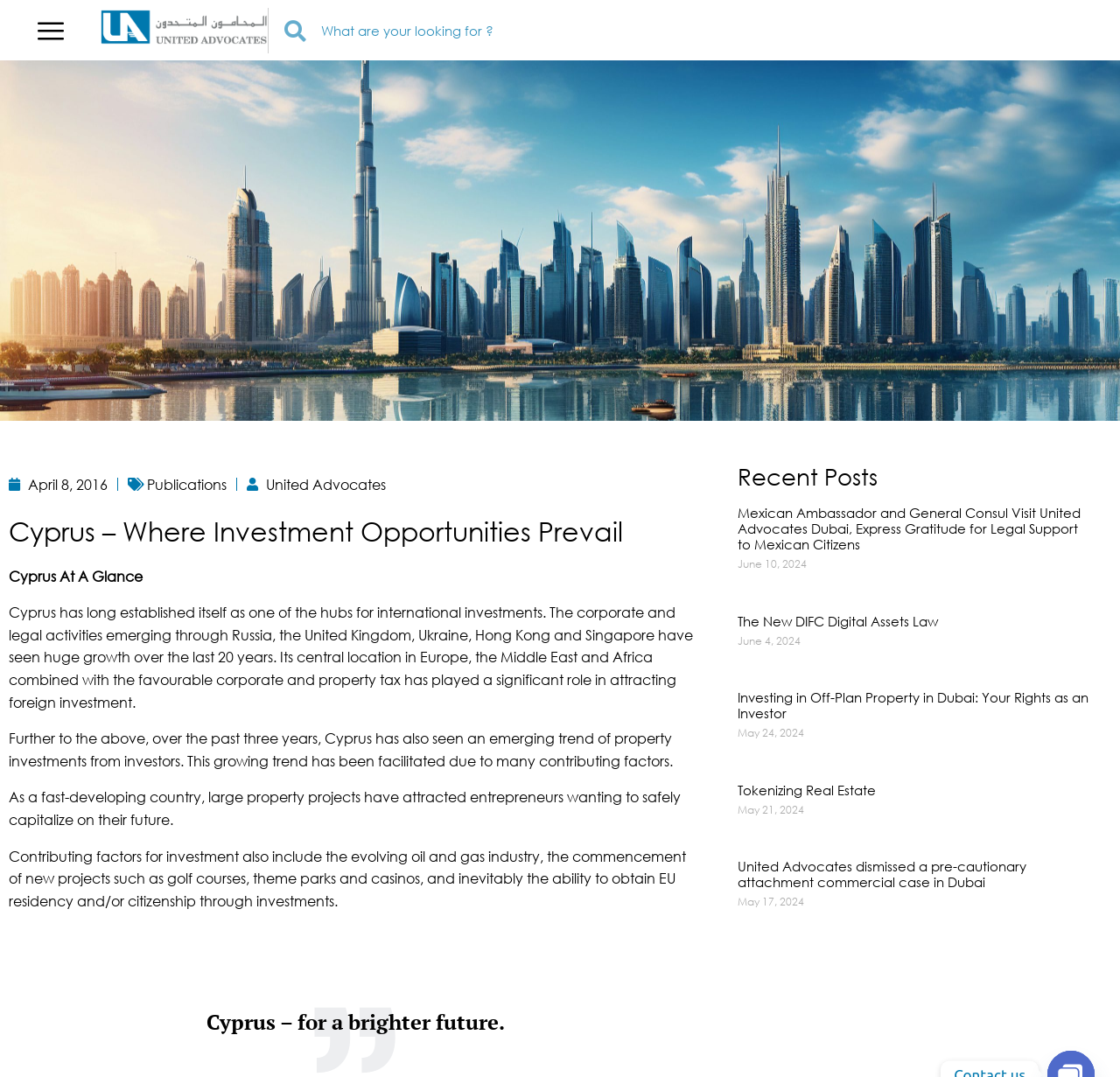Extract the bounding box coordinates for the described element: "parent_node: Search alt="Search" aria-label="Search" name="search"". The coordinates should be represented as four float numbers between 0 and 1: [left, top, right, bottom].

None